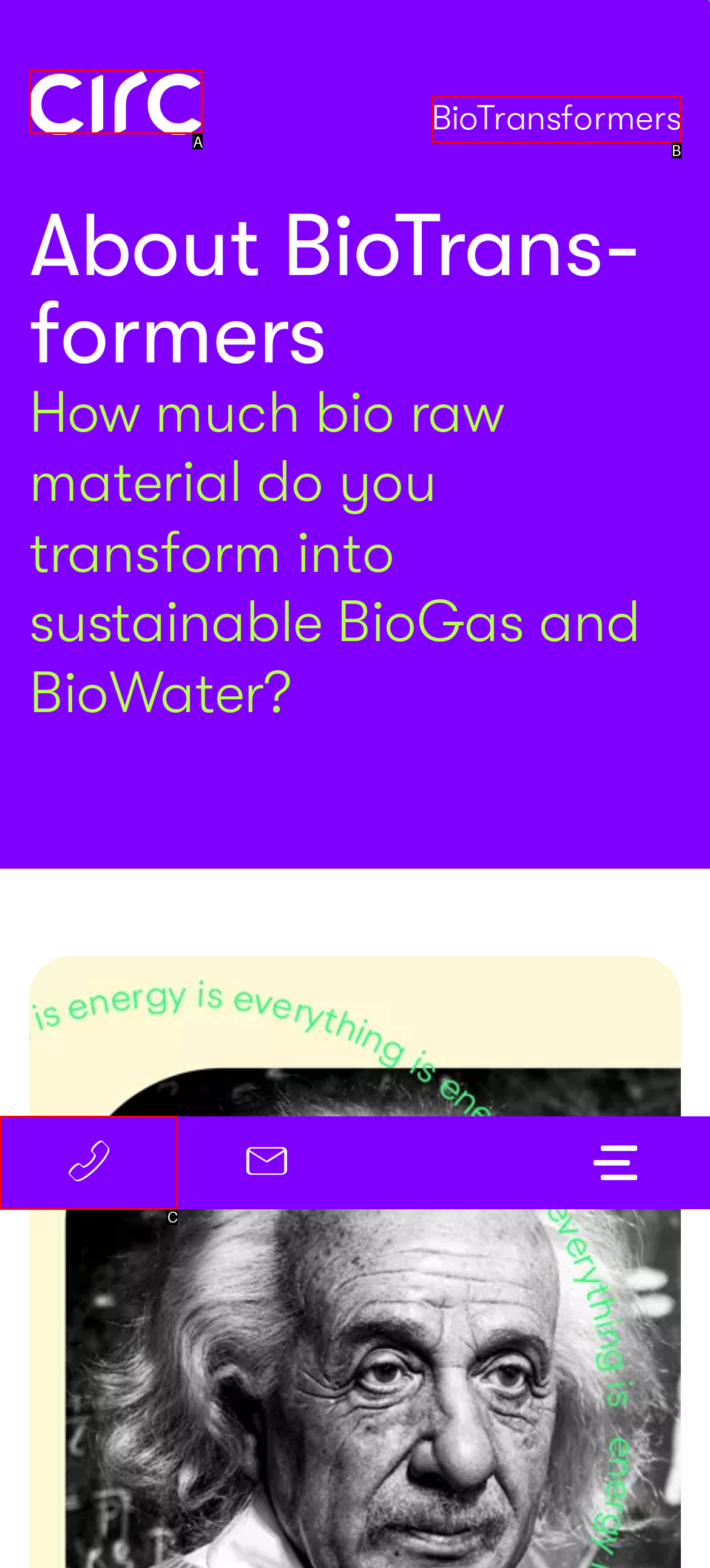Tell me which option best matches this description: +31 85 130 68 89
Answer with the letter of the matching option directly from the given choices.

C